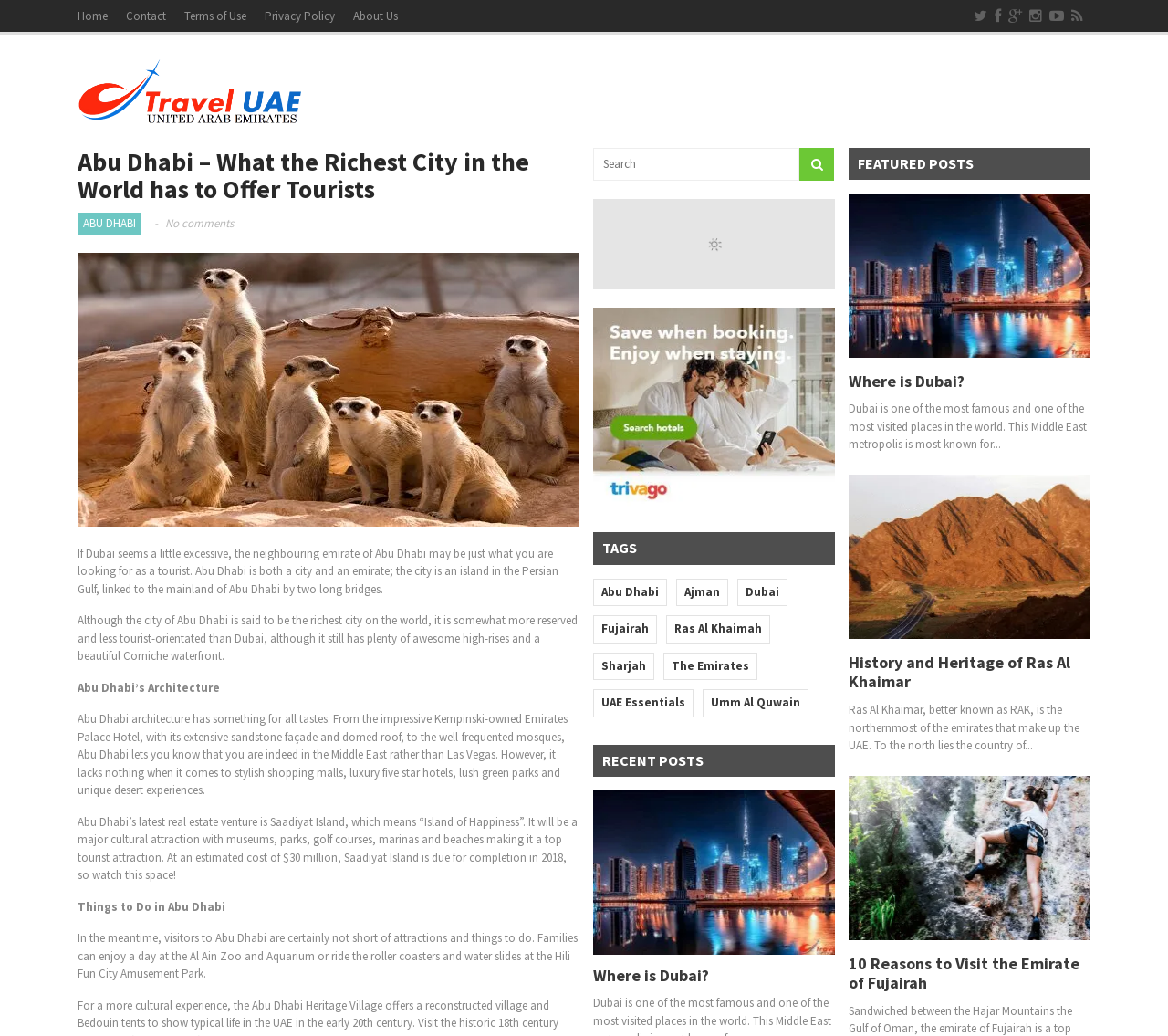Carefully observe the image and respond to the question with a detailed answer:
What is the name of the emirate described in the webpage?

The webpage is about Abu Dhabi, which is mentioned in the heading 'Abu Dhabi – What the Richest City in the World has to Offer Tourists' and also in the link 'ABU DHABI'.